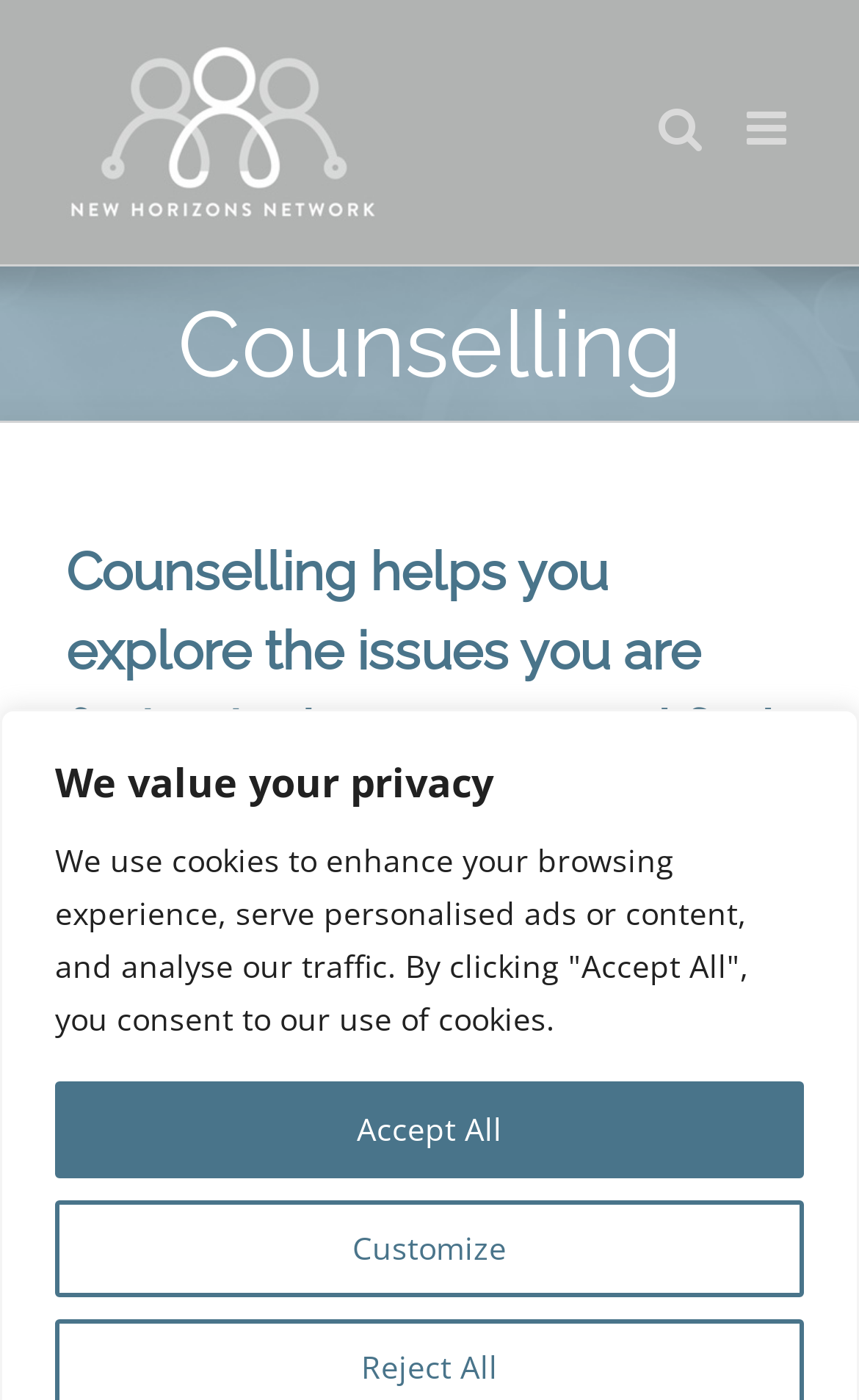Answer the question below in one word or phrase:
What is the name of the network providing counselling?

New Horizons Network